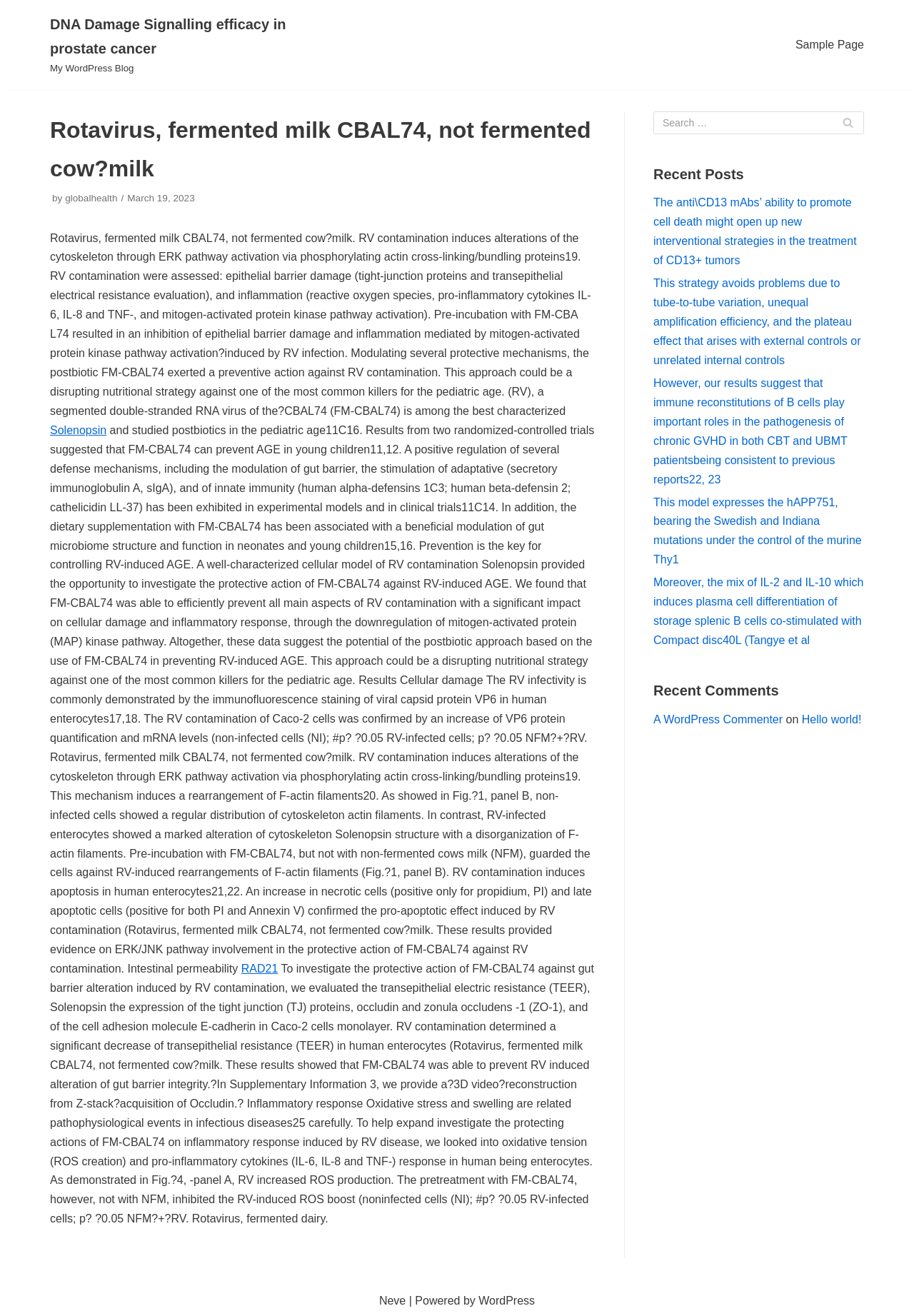Determine the bounding box coordinates for the UI element matching this description: "Skip to content".

[0.0, 0.017, 0.031, 0.028]